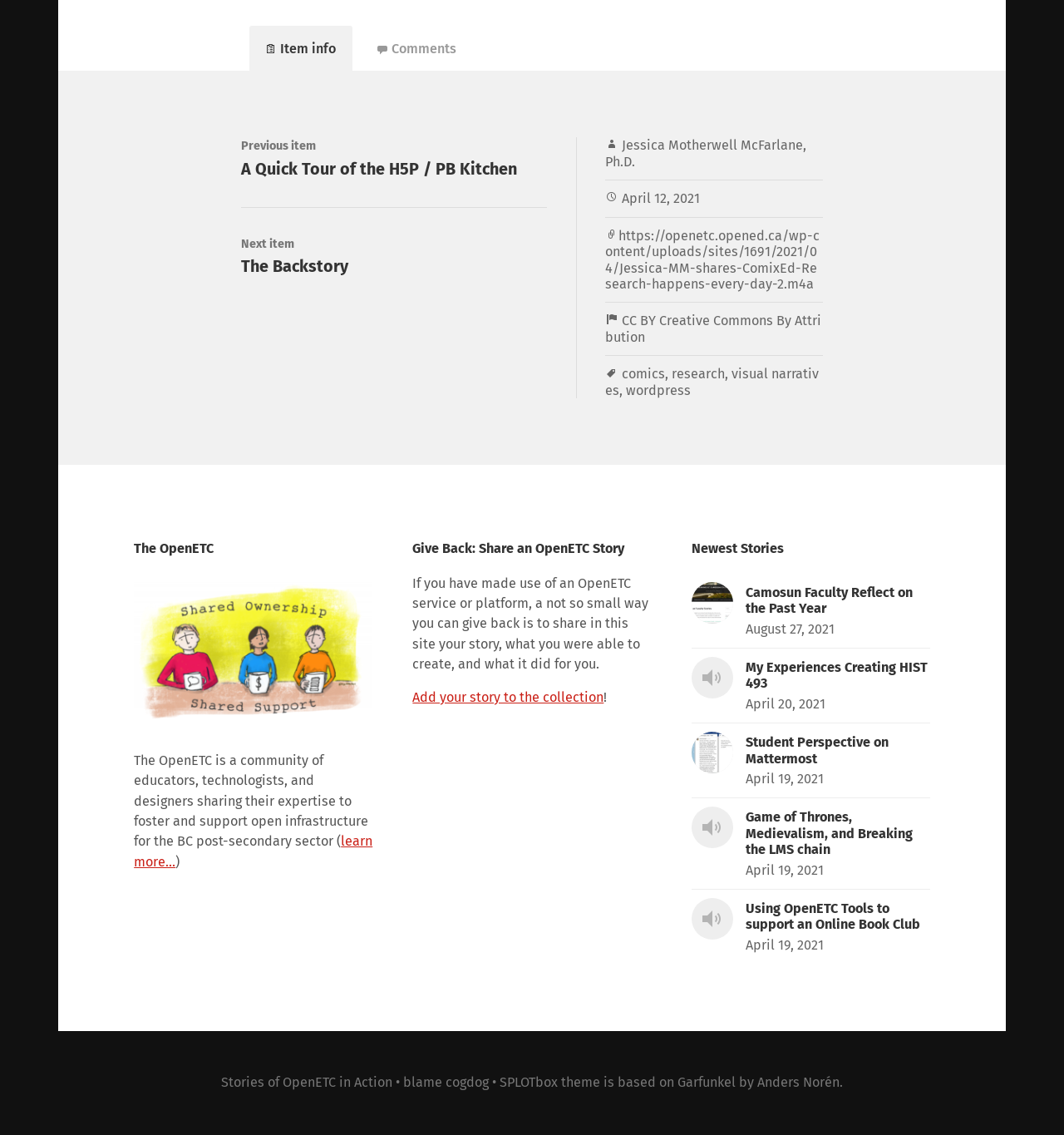Pinpoint the bounding box coordinates of the area that should be clicked to complete the following instruction: "View item info". The coordinates must be given as four float numbers between 0 and 1, i.e., [left, top, right, bottom].

[0.234, 0.023, 0.331, 0.063]